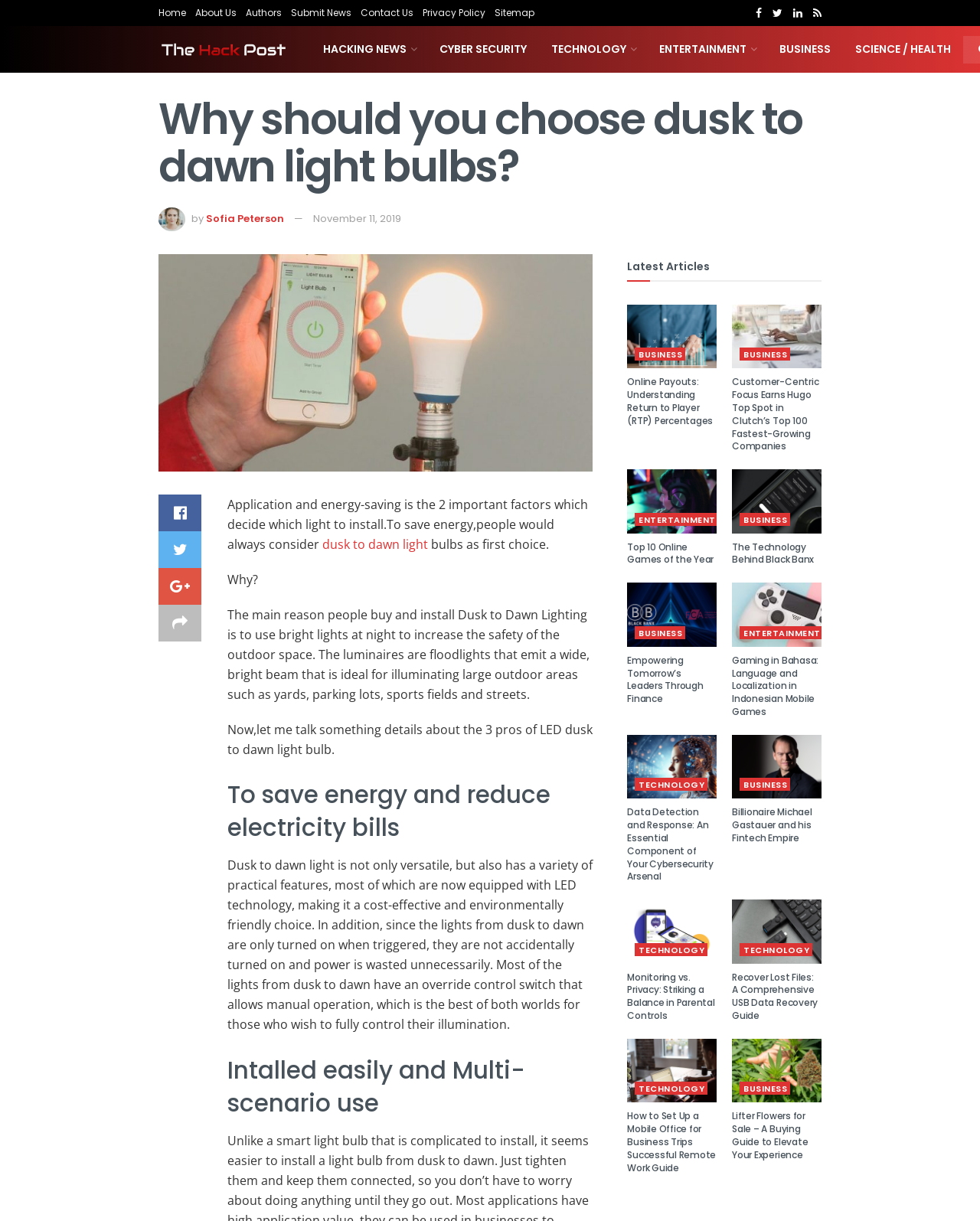Pinpoint the bounding box coordinates of the area that should be clicked to complete the following instruction: "Read the article 'Online Payouts Understanding Return to Player (RTP) Percentages'". The coordinates must be given as four float numbers between 0 and 1, i.e., [left, top, right, bottom].

[0.64, 0.249, 0.731, 0.302]